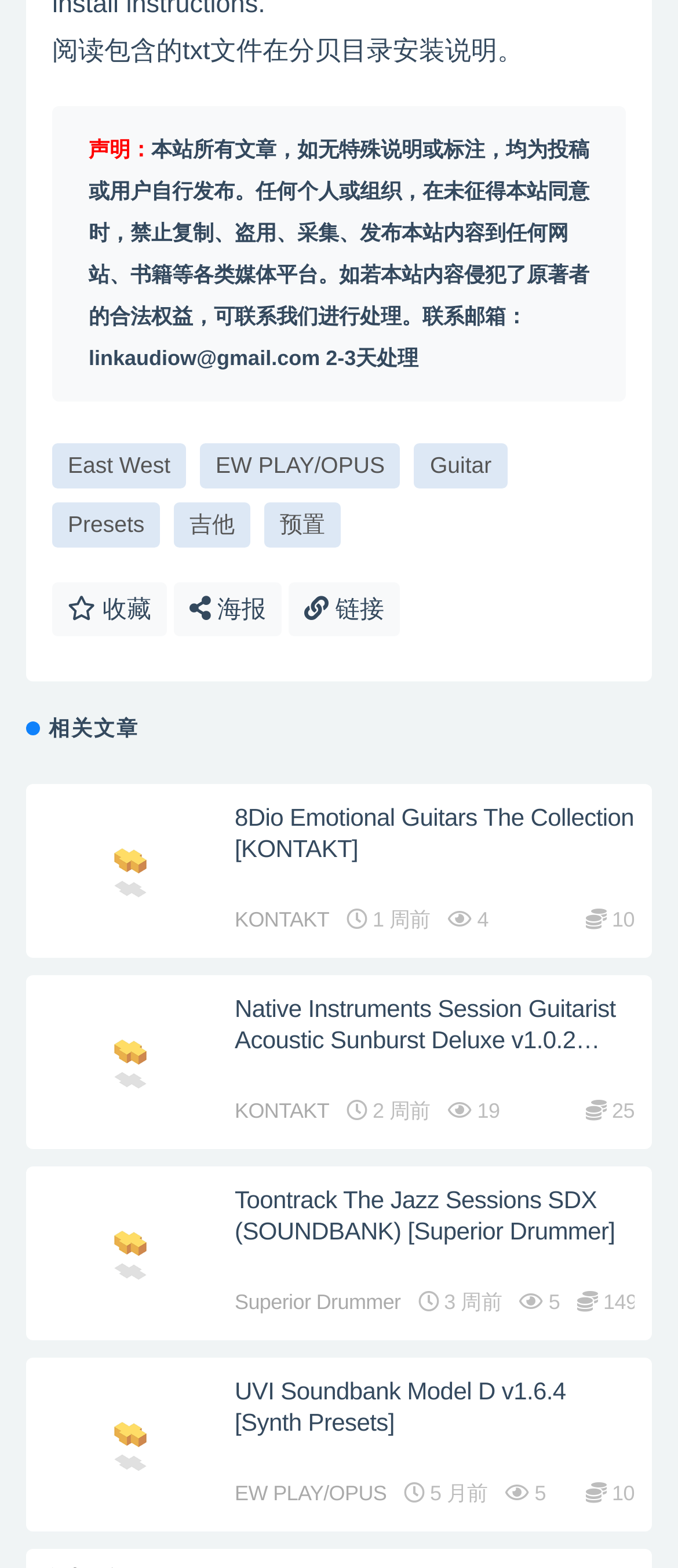What is the target audience of this website?
Provide an in-depth answer to the question, covering all aspects.

Based on the content of the webpage, I can infer that the target audience is music producers or enthusiasts who are interested in music software and plugins. The website provides detailed information about specific software and plugins, which suggests that it is catering to a niche audience with specific needs and interests.